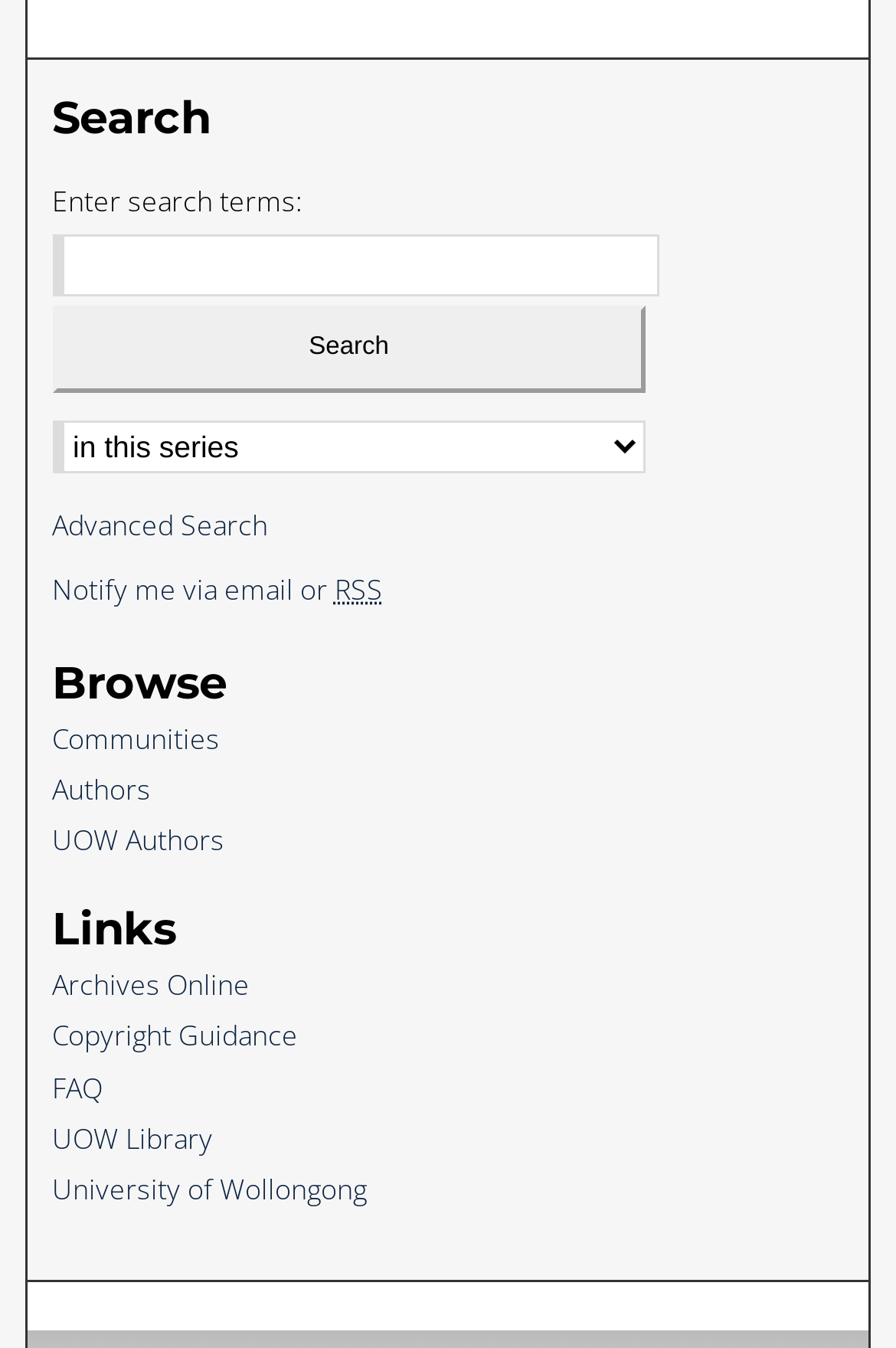Identify the bounding box of the UI element that matches this description: "Copyright Guidance".

[0.058, 0.757, 0.674, 0.782]